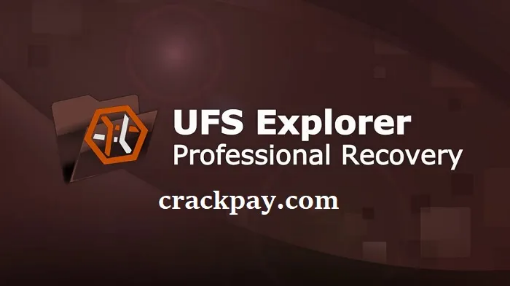Convey a detailed narrative of what is depicted in the image.

The image showcases the branding of "UFS Explorer Professional Recovery," a powerful data recovery software solution. The design features a modern aesthetic with a dark gradient background, complemented by a distinctive logo that incorporates an orange hexagon and stylized data recovery icon. Prominently displayed is the software's name in bold white text, asserting its identity and purpose. Below the branding, "crackpay.com" is included, indicating the website associated with obtaining the software. This image emphasizes its role as a reliable tool for recovering sensitive data from various storage devices, targeting users in need of advanced data recovery solutions.